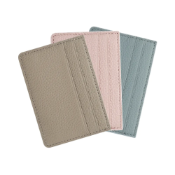What is the benefit of the cardholders' compact size?
Please ensure your answer is as detailed and informative as possible.

According to the caption, the compact size of the cardholders makes them perfect for anyone looking to keep their essentials organized without the bulk of a traditional wallet, indicating that the benefit is the absence of bulk.